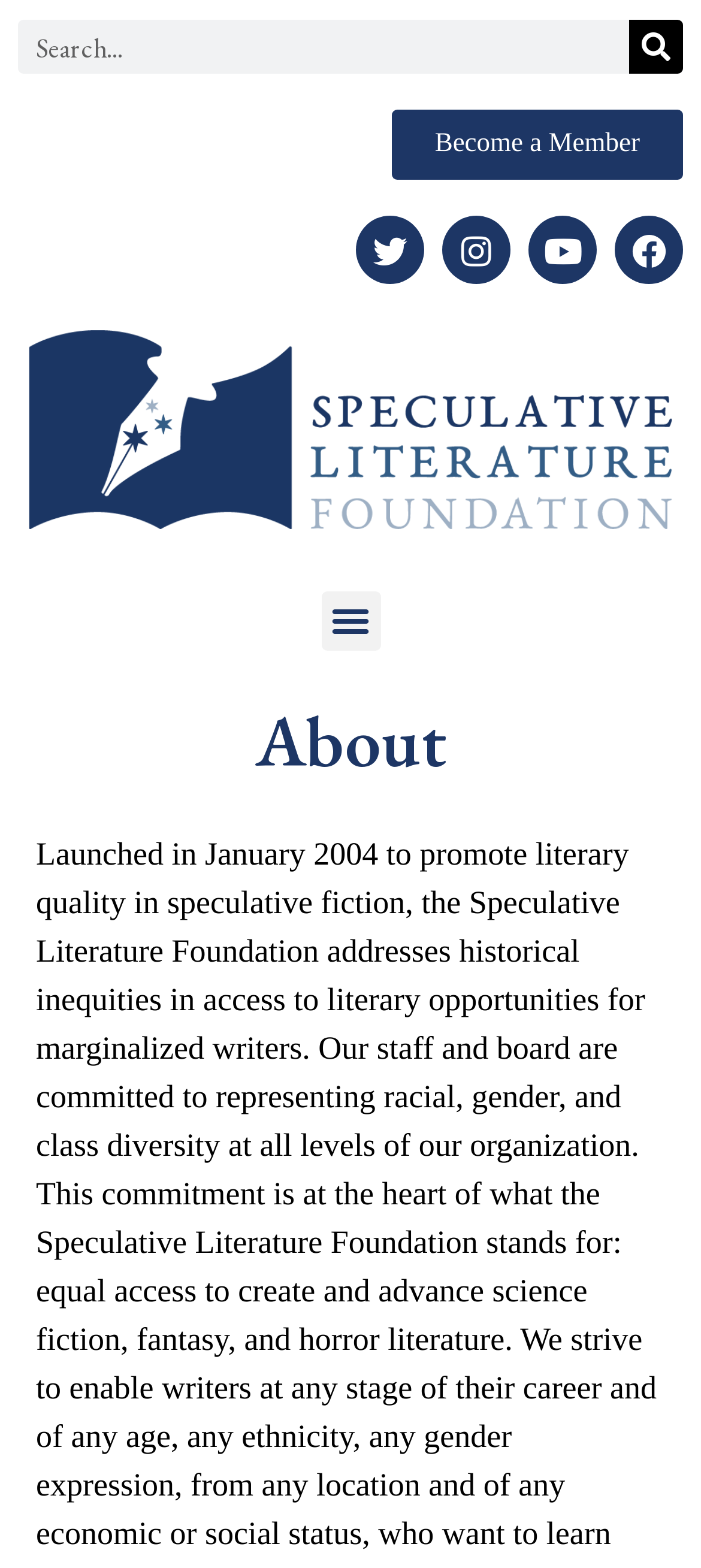Locate the bounding box coordinates of the element that should be clicked to fulfill the instruction: "Toggle menu".

[0.458, 0.377, 0.542, 0.415]